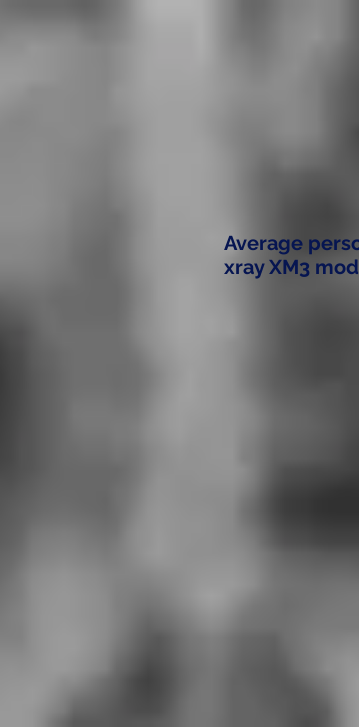Paint a vivid picture with your description of the image.

The image features a blurred background related to medical imaging, with emphasis on the text "Average person xray XM3 model" prominently displayed in a bold blue font. This text suggests a focus on a specific model of x-ray equipment, intended for average patients, likely highlighting its accessibility and practicality in medical settings. The context may relate to the capabilities and usage of the x-ray system, positioning it as a user-friendly option for both healthcare professionals and patients.